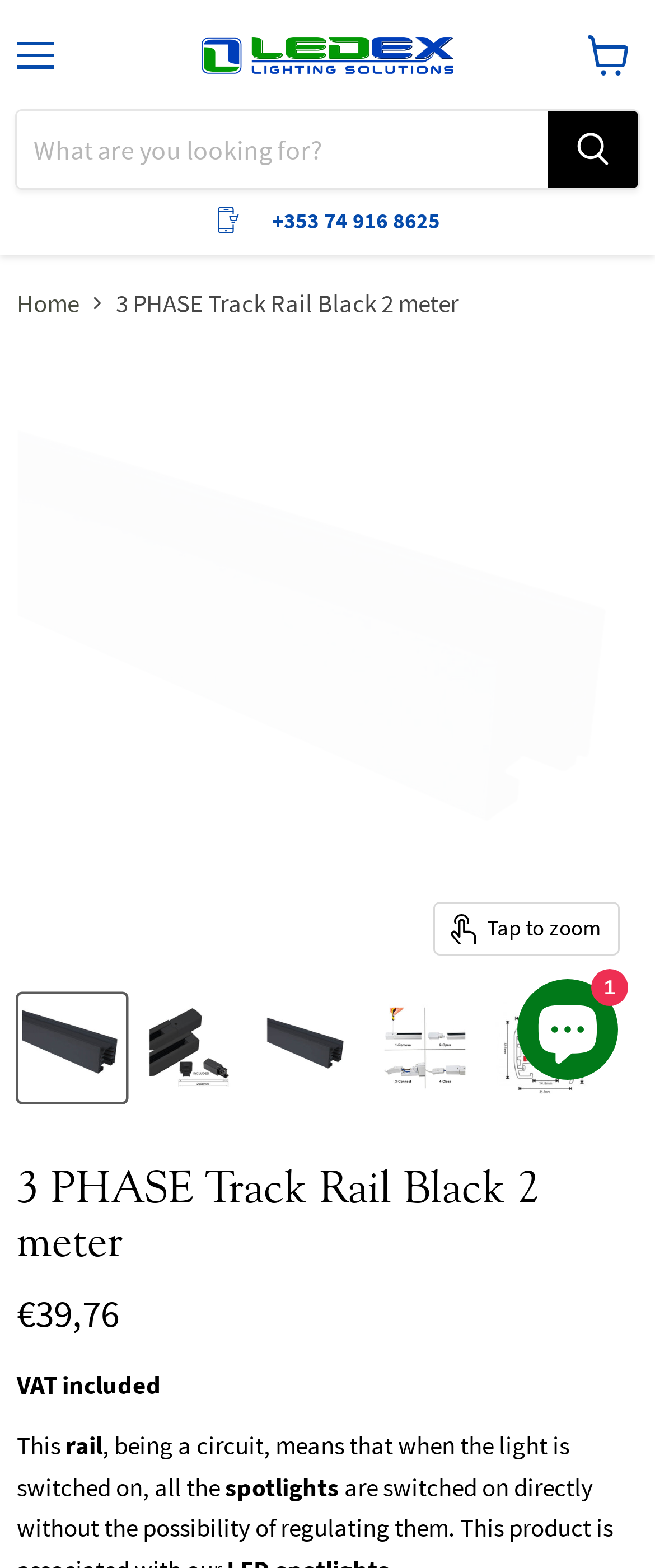Identify the bounding box coordinates necessary to click and complete the given instruction: "Search for a product".

[0.023, 0.07, 0.977, 0.121]